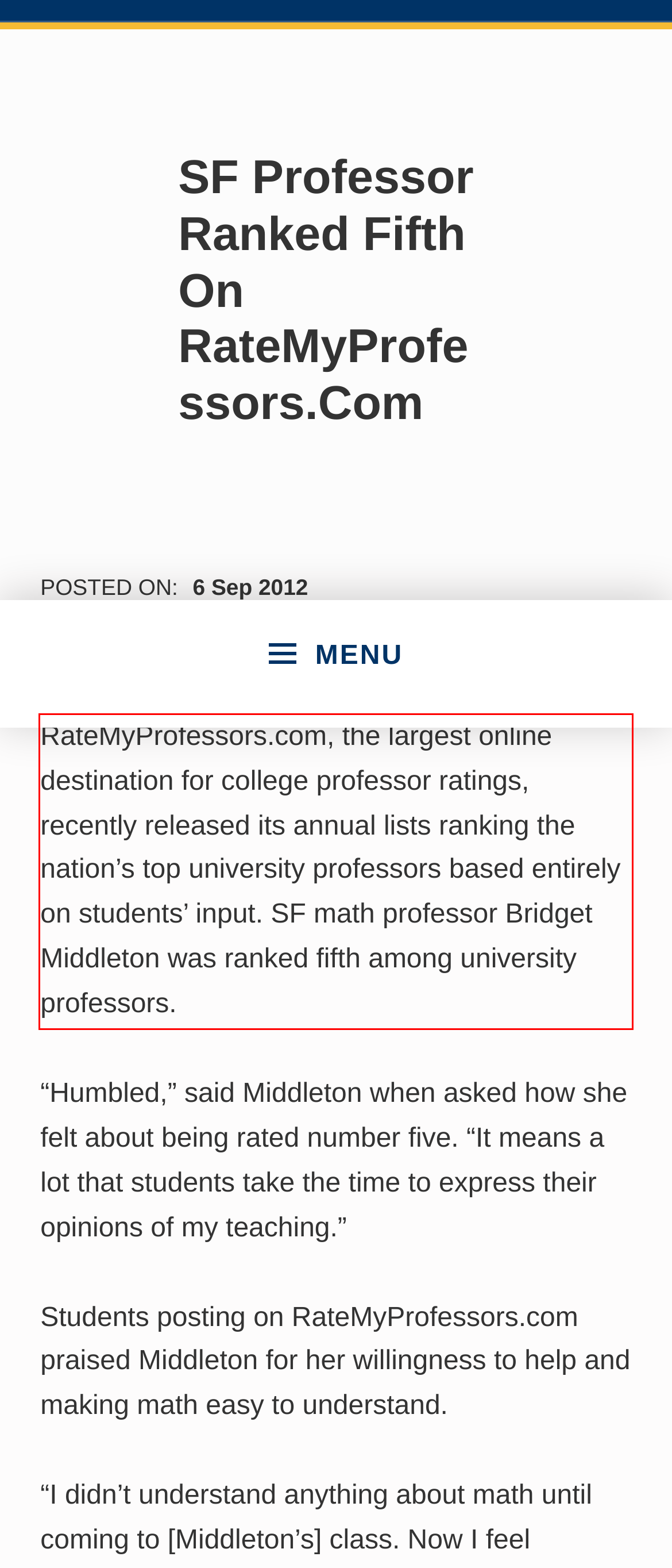Please examine the webpage screenshot and extract the text within the red bounding box using OCR.

RateMyProfessors.com, the largest online destination for college professor ratings, recently released its annual lists ranking the nation’s top university professors based entirely on students’ input. SF math professor Bridget Middleton was ranked fifth among university professors.